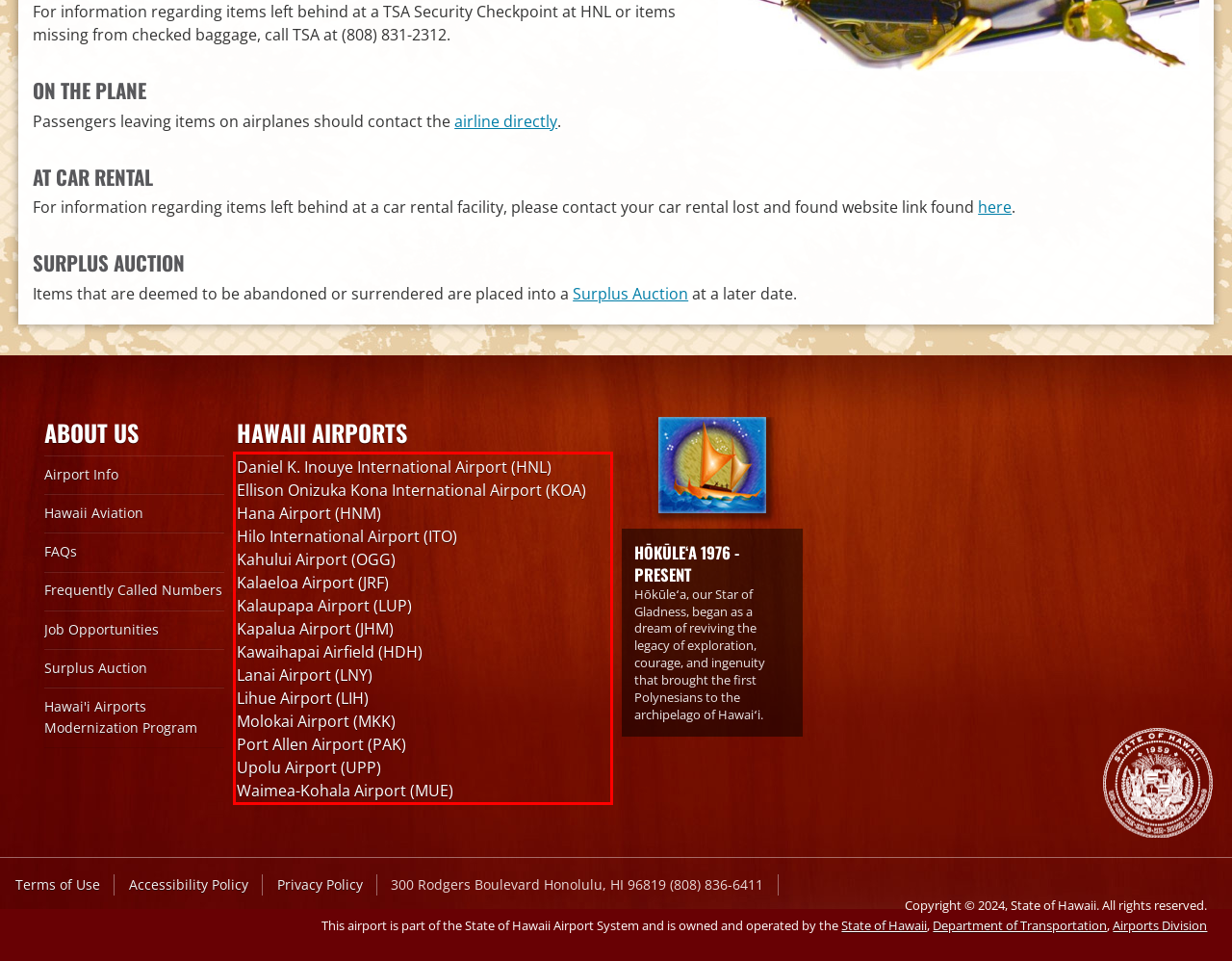Analyze the red bounding box in the provided webpage screenshot and generate the text content contained within.

Daniel K. Inouye International Airport (HNL) Ellison Onizuka Kona International Airport (KOA) Hana Airport (HNM) Hilo International Airport (ITO) Kahului Airport (OGG) Kalaeloa Airport (JRF) Kalaupapa Airport (LUP) Kapalua Airport (JHM) Kawaihapai Airfield (HDH) Lanai Airport (LNY) Lihue Airport (LIH) Molokai Airport (MKK) Port Allen Airport (PAK) Upolu Airport (UPP) Waimea-Kohala Airport (MUE)